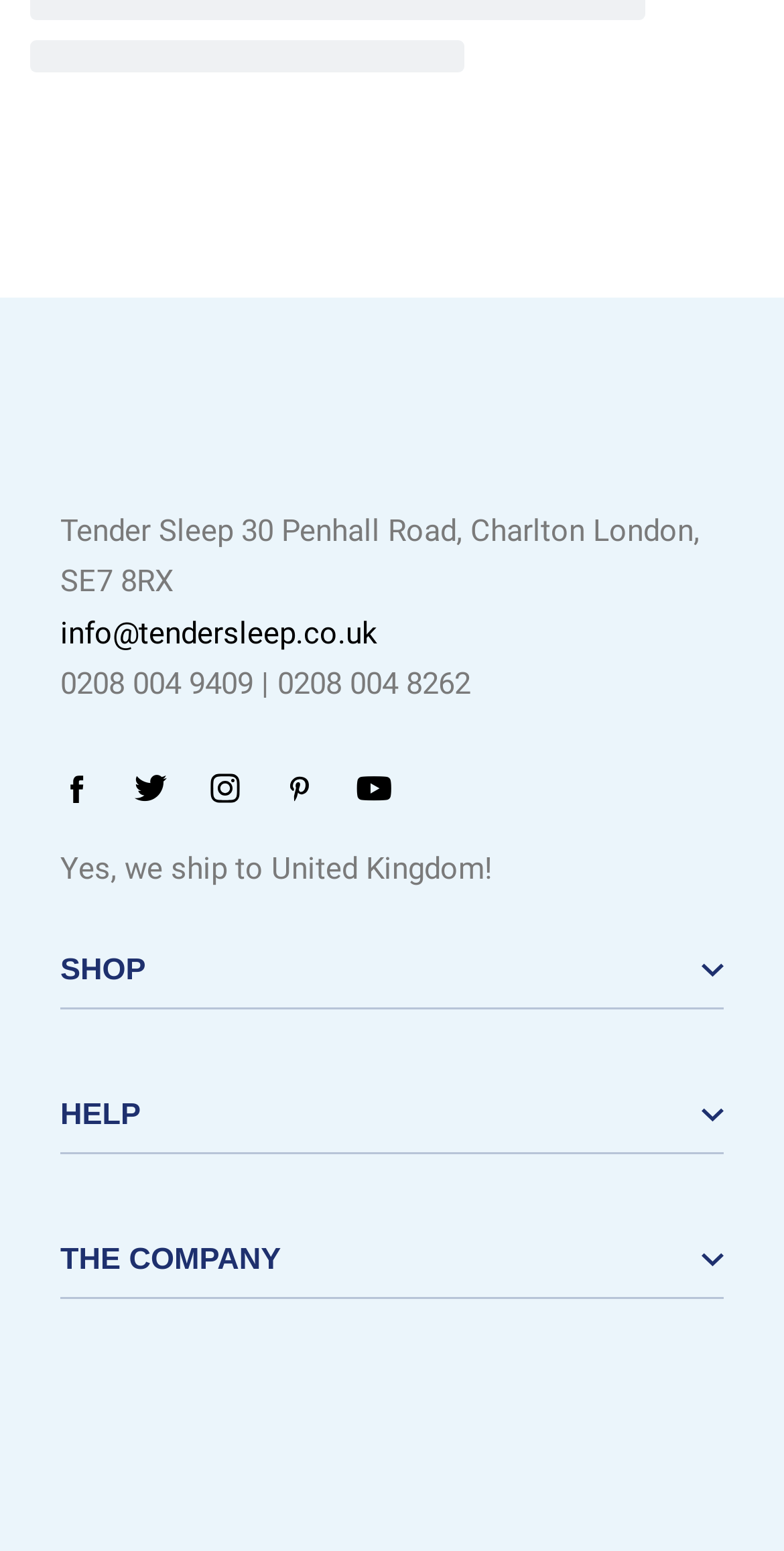Refer to the image and provide a thorough answer to this question:
What is the shipping policy?

The shipping policy is obtained from the StaticText element with the text 'Yes, we ship to United Kingdom!' which is located at the middle of the webpage.